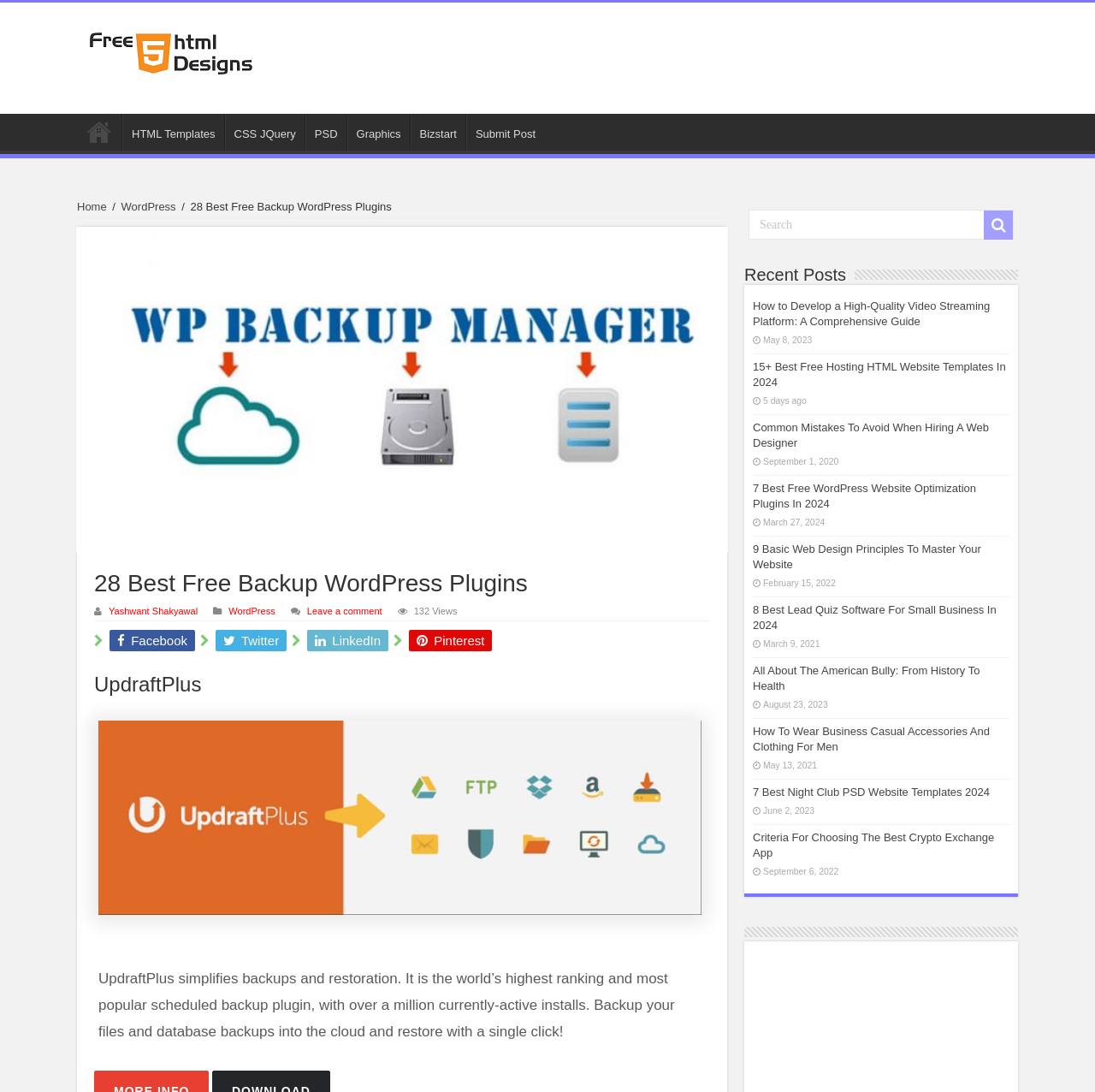Please identify the bounding box coordinates of the clickable element to fulfill the following instruction: "Search for something". The coordinates should be four float numbers between 0 and 1, i.e., [left, top, right, bottom].

[0.684, 0.192, 0.926, 0.219]